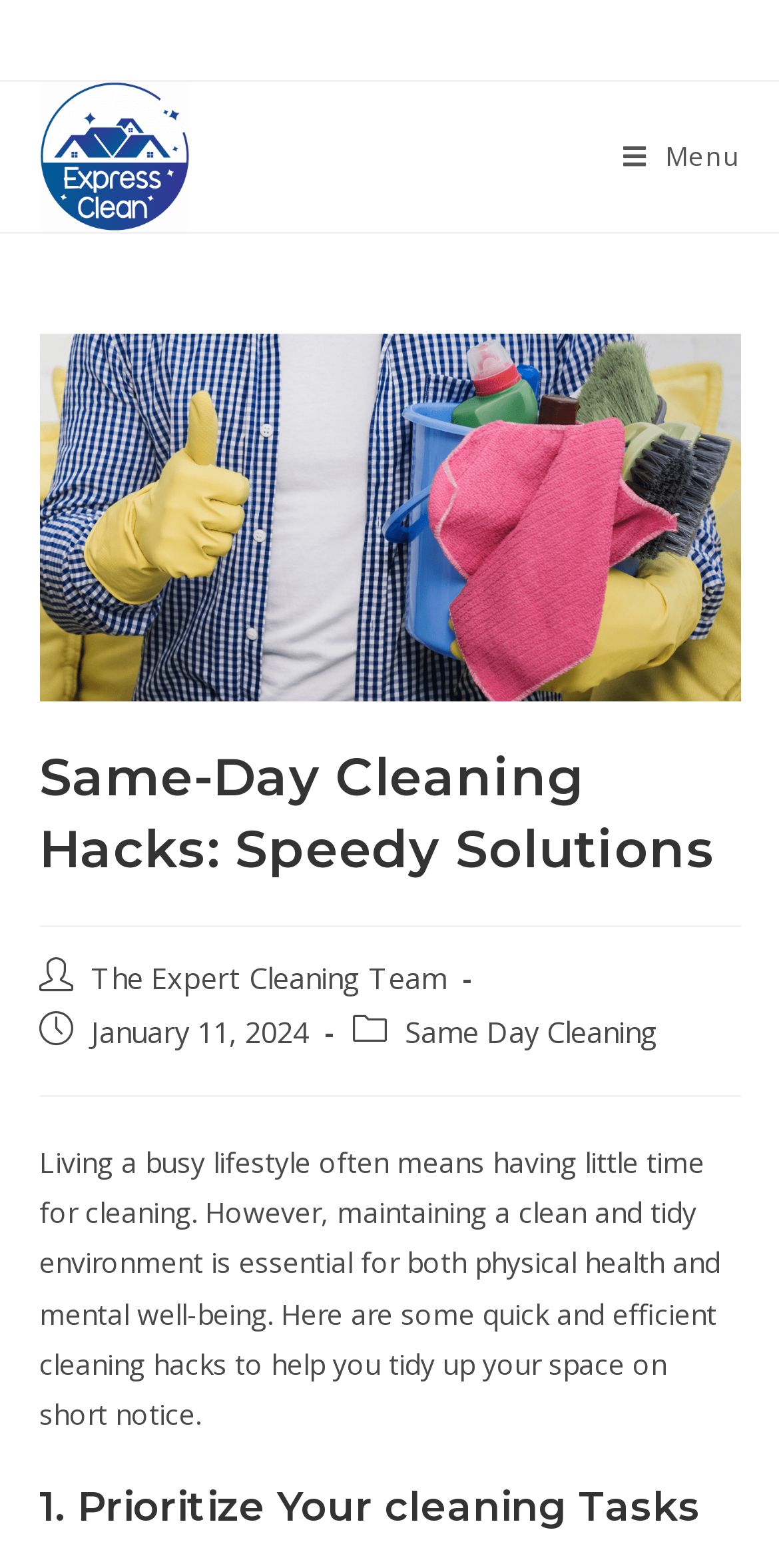Using the element description: "Get a demo", determine the bounding box coordinates for the specified UI element. The coordinates should be four float numbers between 0 and 1, [left, top, right, bottom].

None